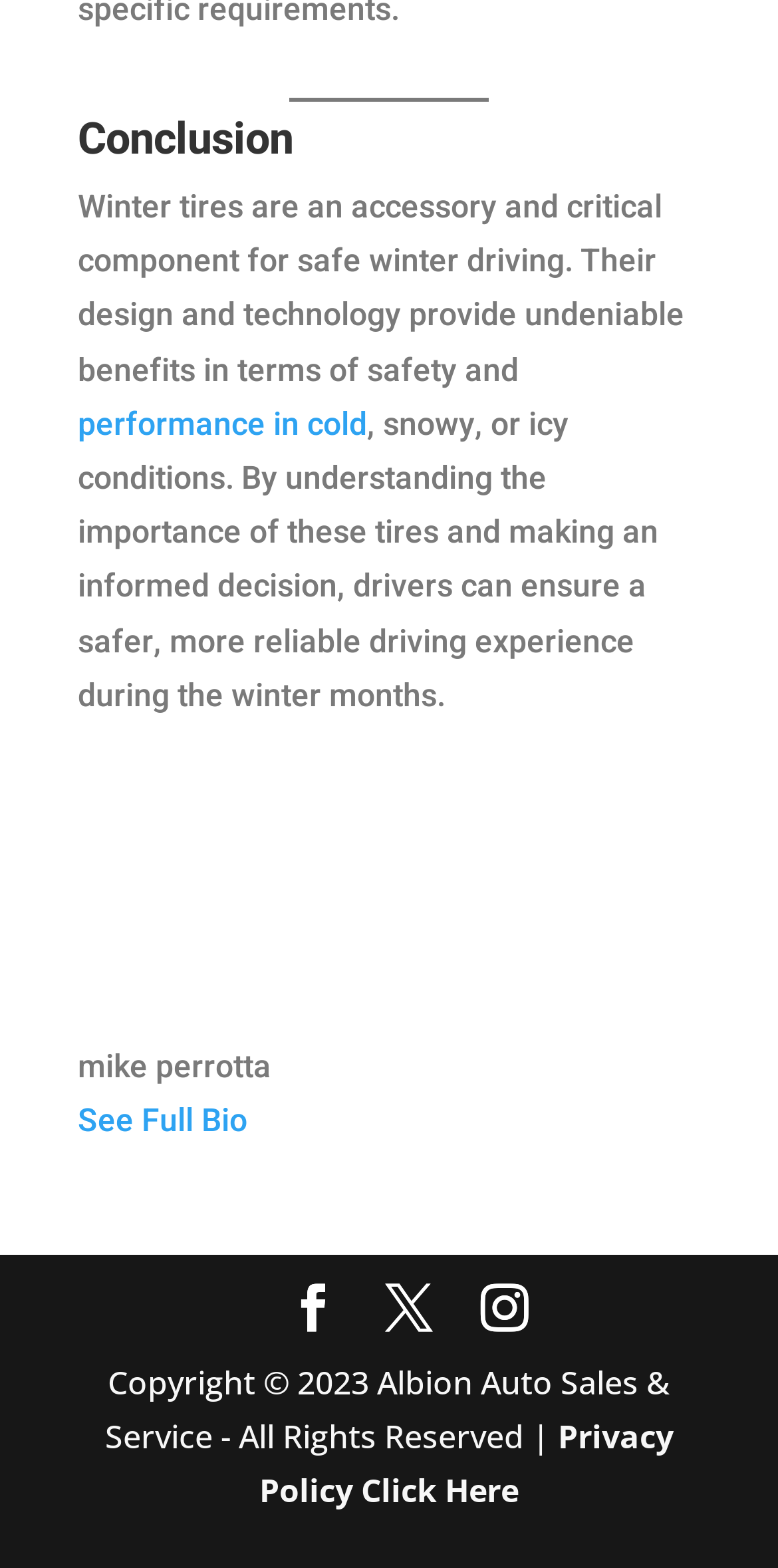What is the name of the company associated with the website?
Utilize the image to construct a detailed and well-explained answer.

The company name can be found in the copyright information at the bottom of the webpage, which mentions 'Albion Auto Sales & Service - All Rights Reserved'.